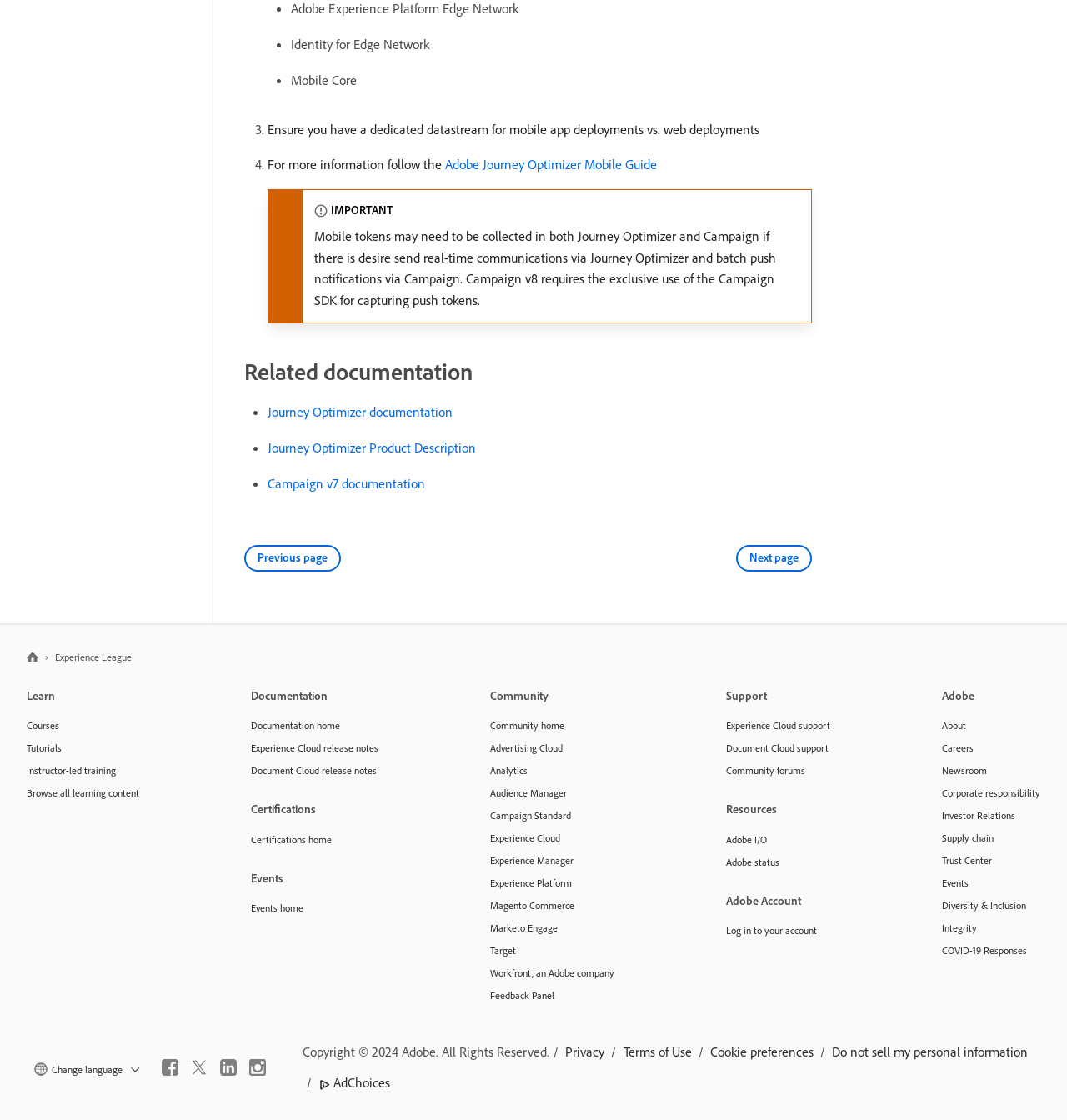Please identify the bounding box coordinates of the element that needs to be clicked to perform the following instruction: "Click on 'Campaign v7 documentation'".

[0.251, 0.424, 0.398, 0.439]